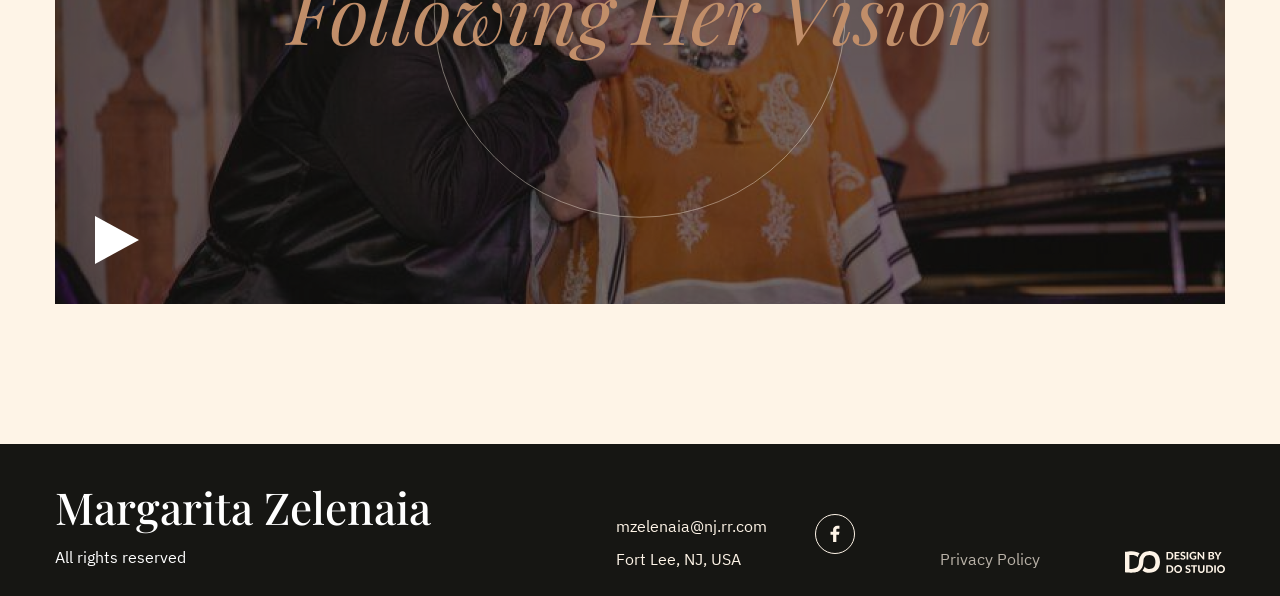Review the image closely and give a comprehensive answer to the question: What is the purpose of the 'show more media controls' button?

The purpose of the 'show more media controls' button can be determined by looking at its properties, which indicate that it has a popup menu, suggesting that it is used to show more media controls.